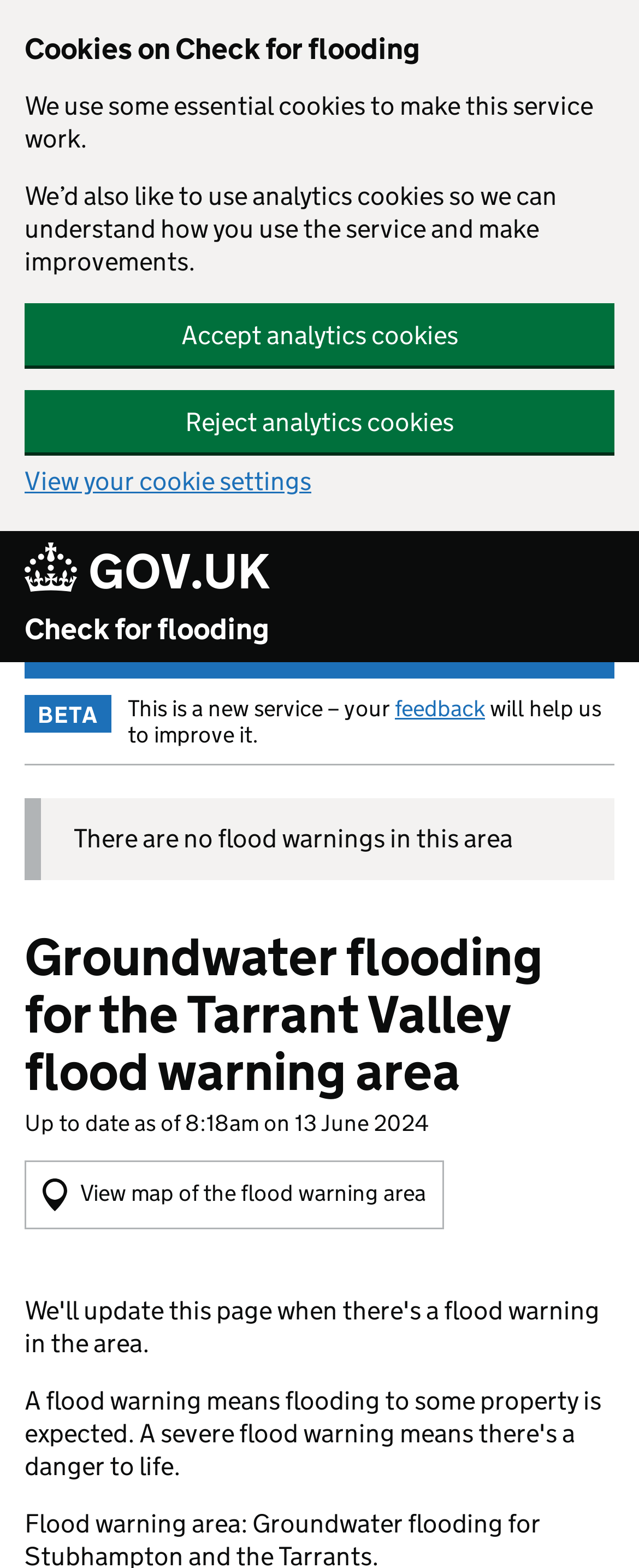Could you determine the bounding box coordinates of the clickable element to complete the instruction: "Provide feedback"? Provide the coordinates as four float numbers between 0 and 1, i.e., [left, top, right, bottom].

[0.618, 0.442, 0.759, 0.461]